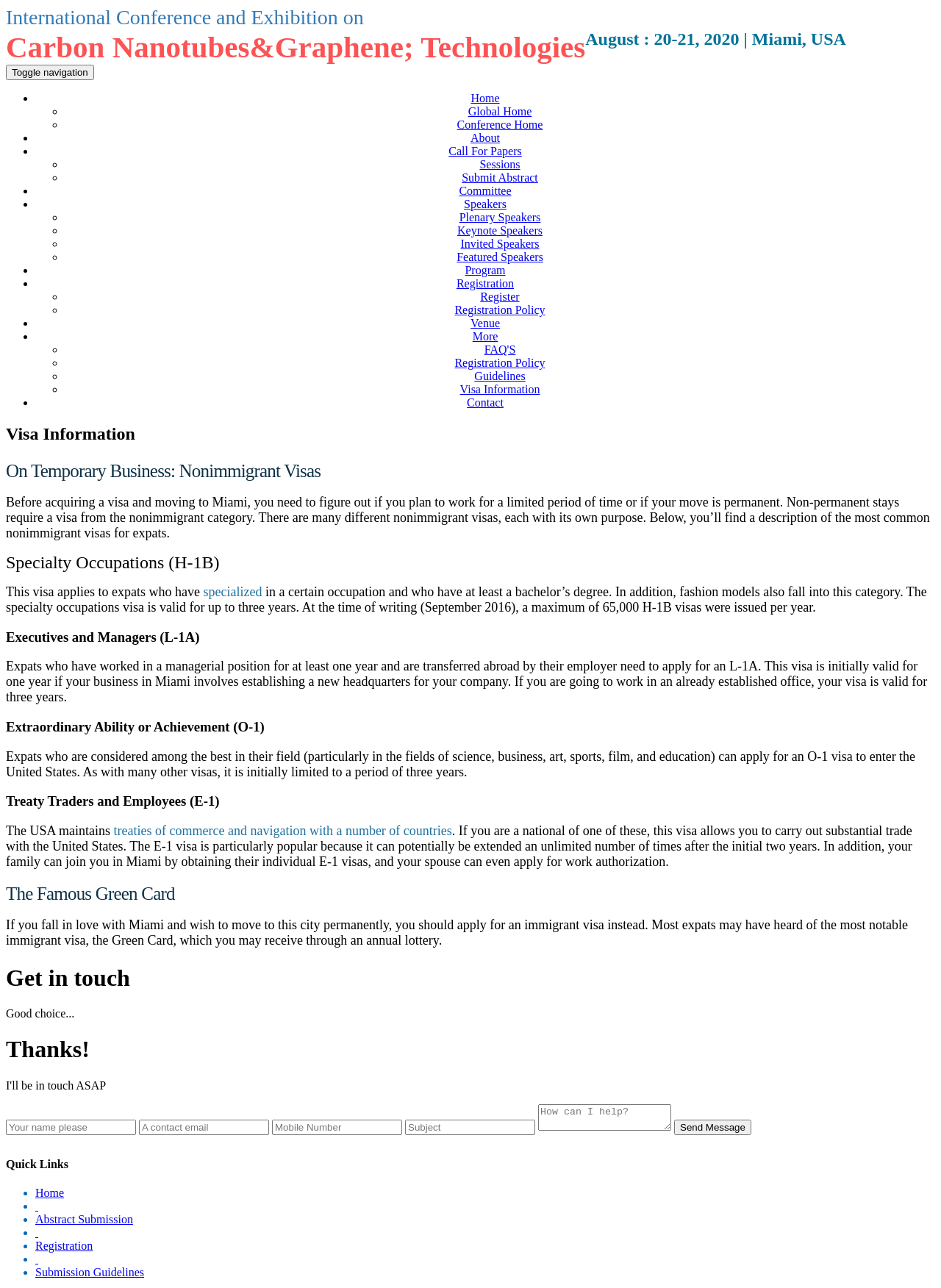Can you show the bounding box coordinates of the region to click on to complete the task described in the instruction: "Click on the 'Visa Information' link"?

[0.489, 0.297, 0.574, 0.307]